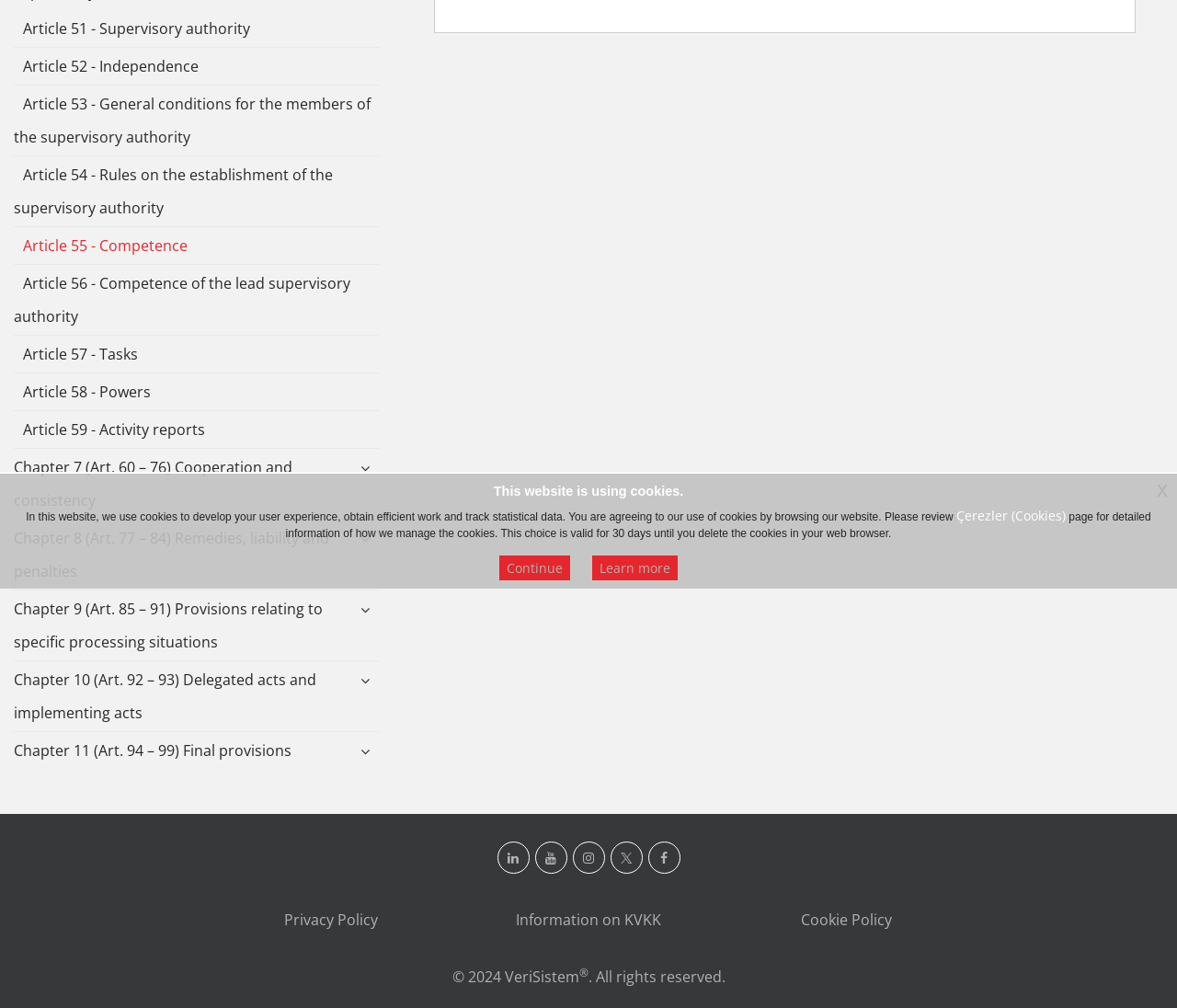Identify the bounding box for the UI element described as: "Continue". Ensure the coordinates are four float numbers between 0 and 1, formatted as [left, top, right, bottom].

[0.424, 0.551, 0.485, 0.576]